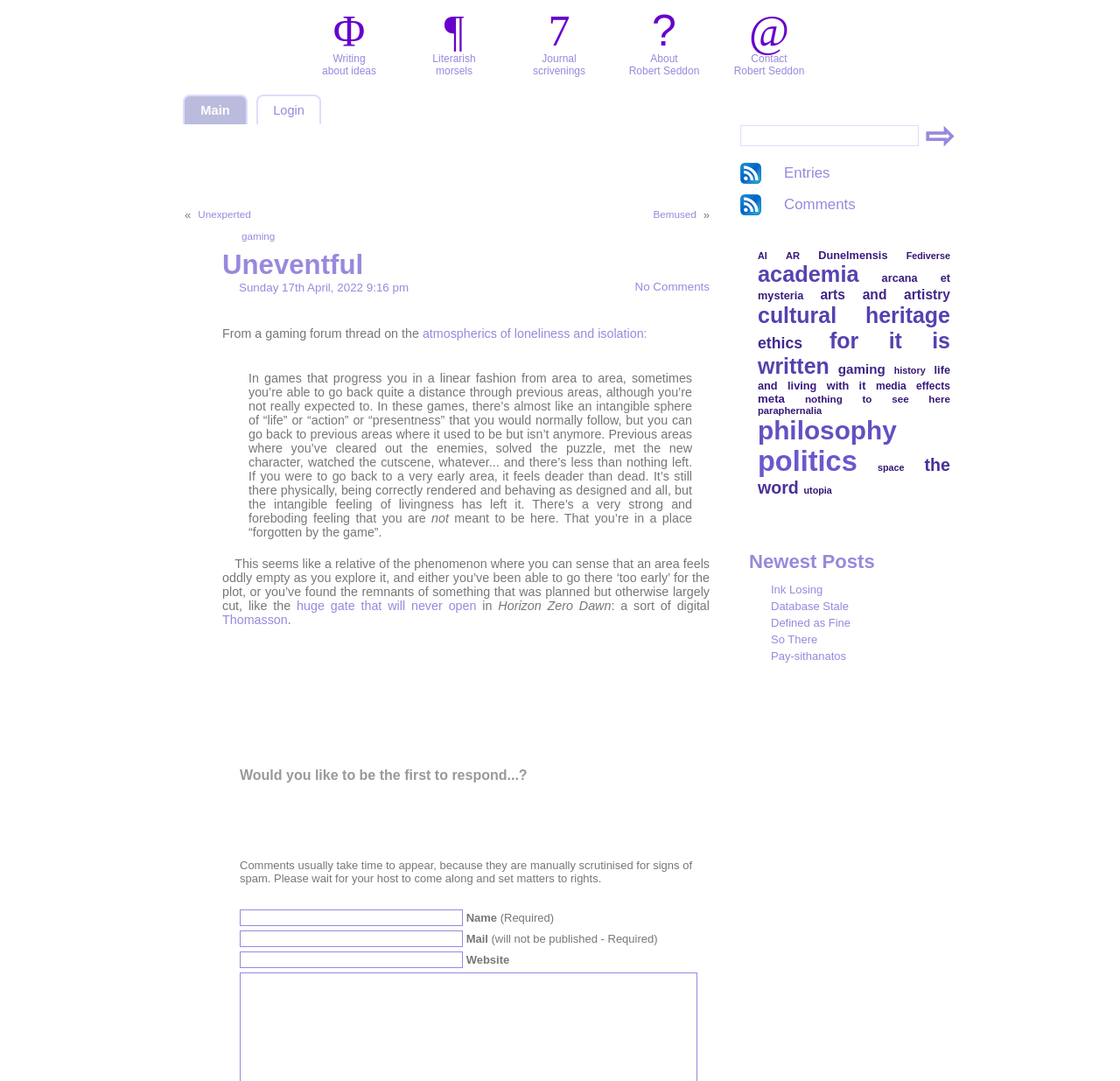How many links are there in the 'Newest Posts' section?
Provide a comprehensive and detailed answer to the question.

The answer can be found by counting the number of links in the 'Newest Posts' section, which are 'Ink Losing', 'Database Stale', 'Defined as Fine', 'So There', and 'Pay-sithanatos'.